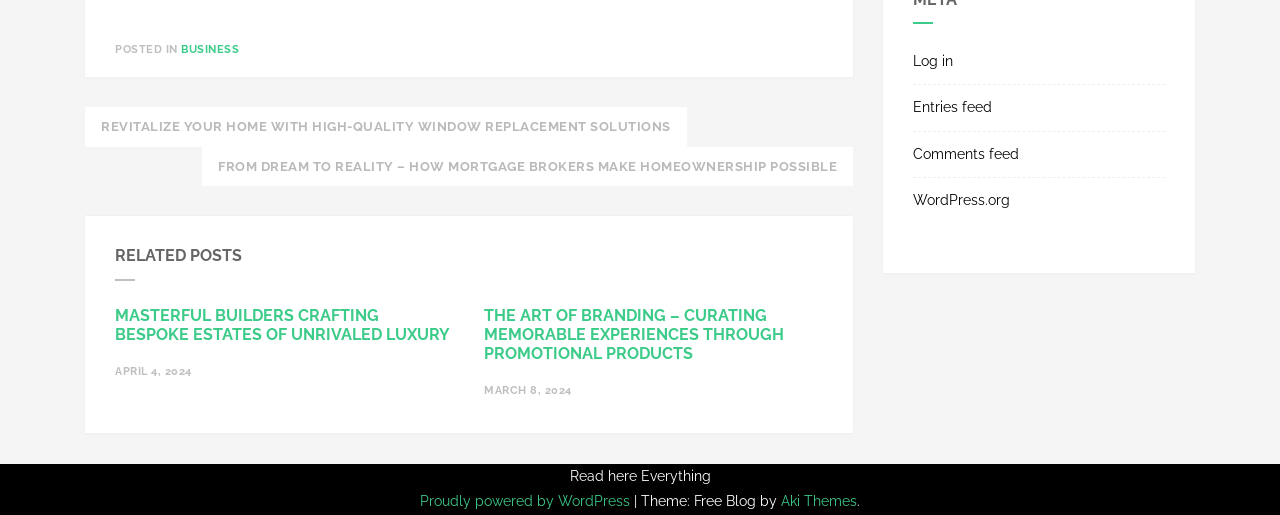Give a one-word or phrase response to the following question: What is the platform that powers the website?

WordPress